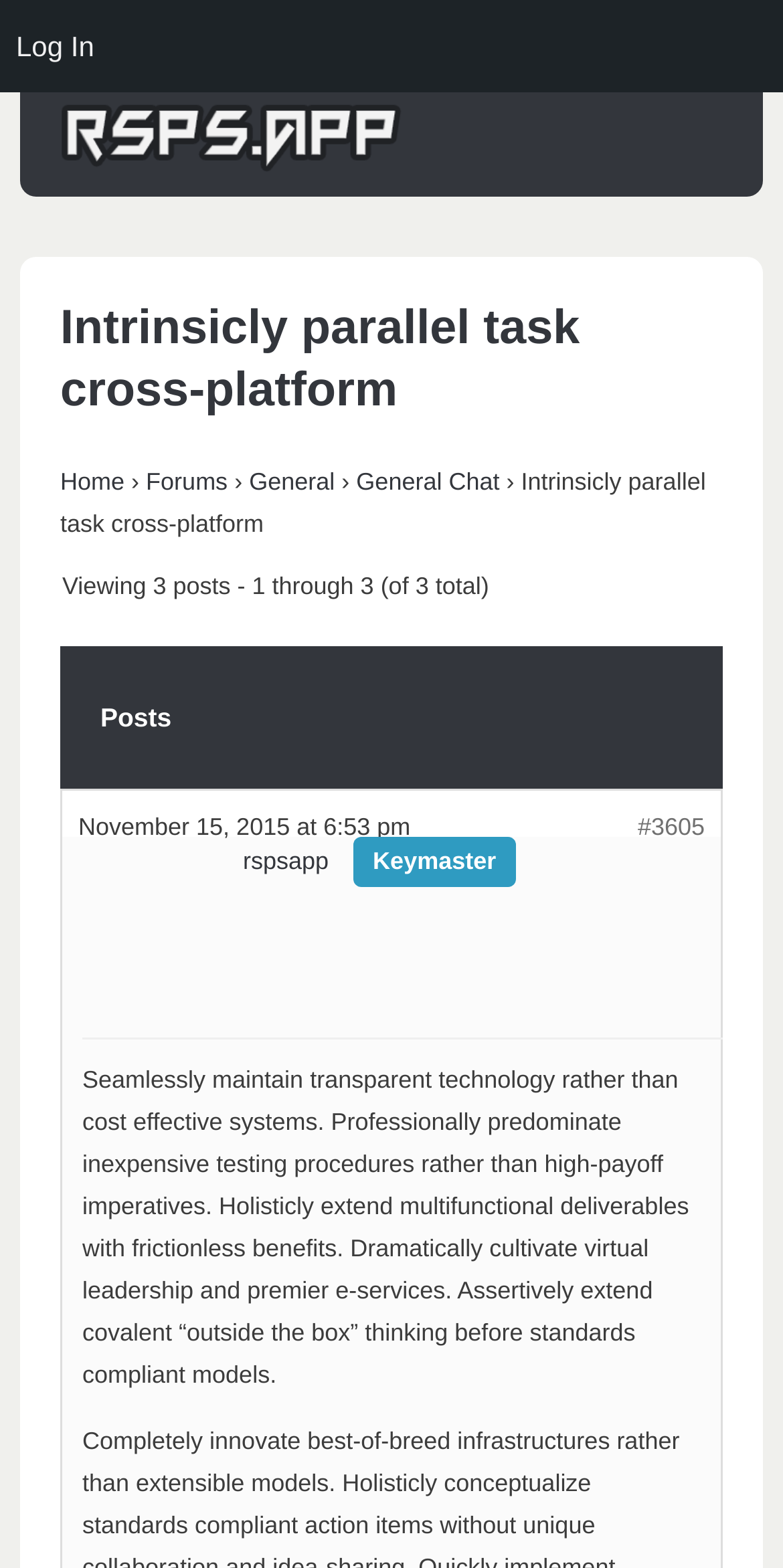How many posts are being viewed?
Look at the image and respond with a one-word or short-phrase answer.

3